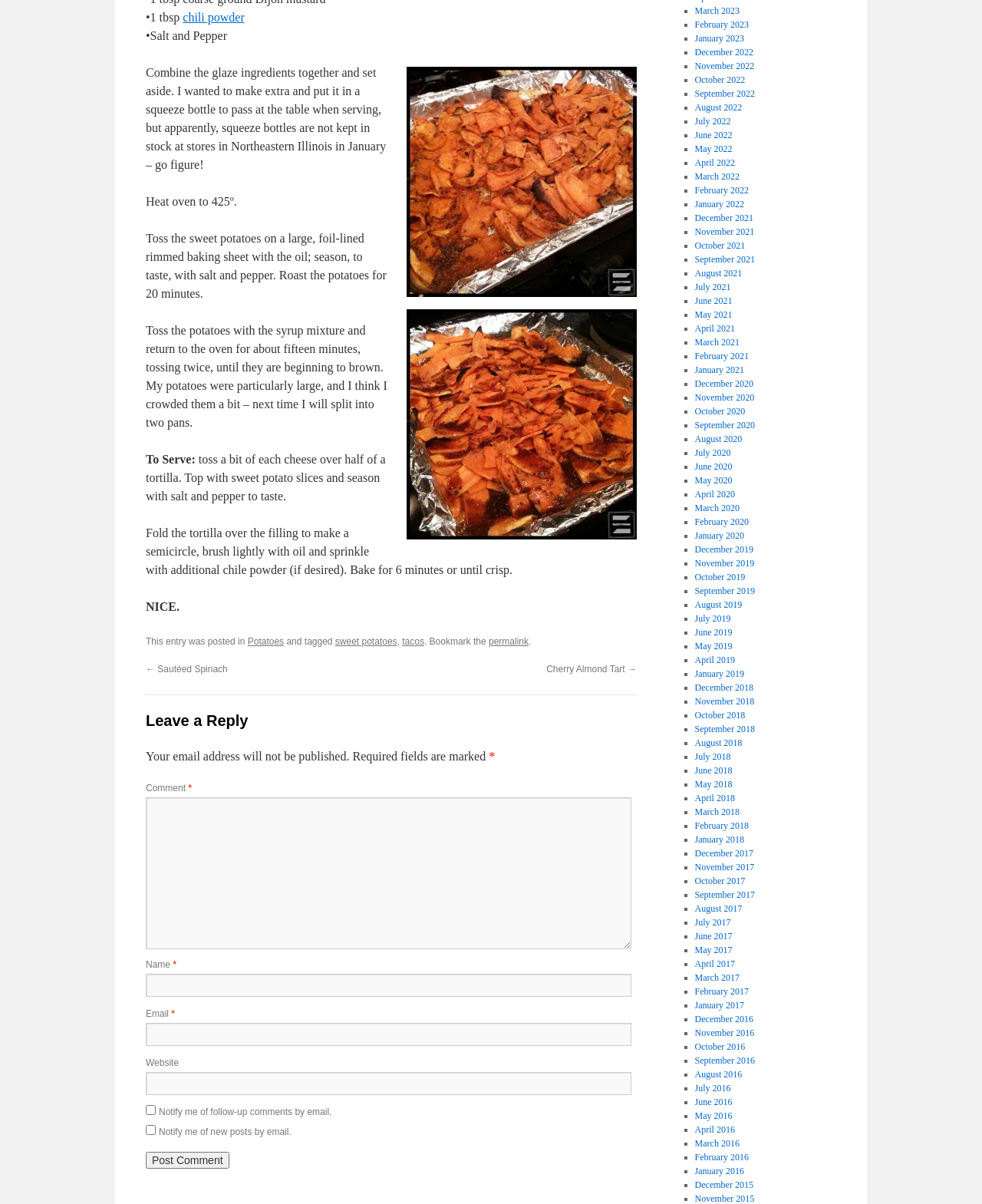Given the element description permalink, specify the bounding box coordinates of the corresponding UI element in the format (top-left x, top-left y, bottom-right x, bottom-right y). All values must be between 0 and 1.

[0.498, 0.529, 0.538, 0.537]